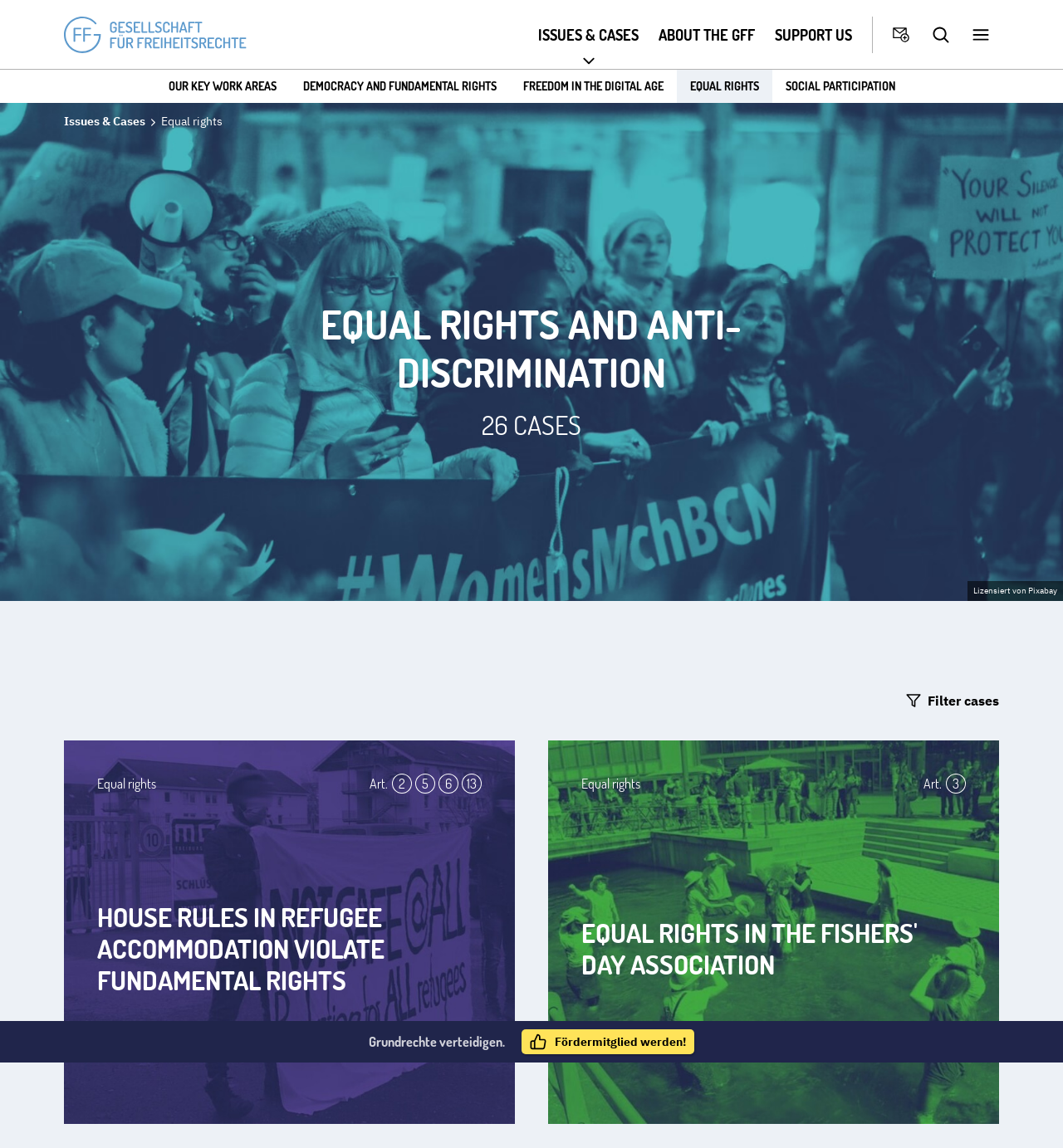Locate the bounding box coordinates of the clickable region necessary to complete the following instruction: "Filter cases". Provide the coordinates in the format of four float numbers between 0 and 1, i.e., [left, top, right, bottom].

[0.853, 0.602, 0.94, 0.619]